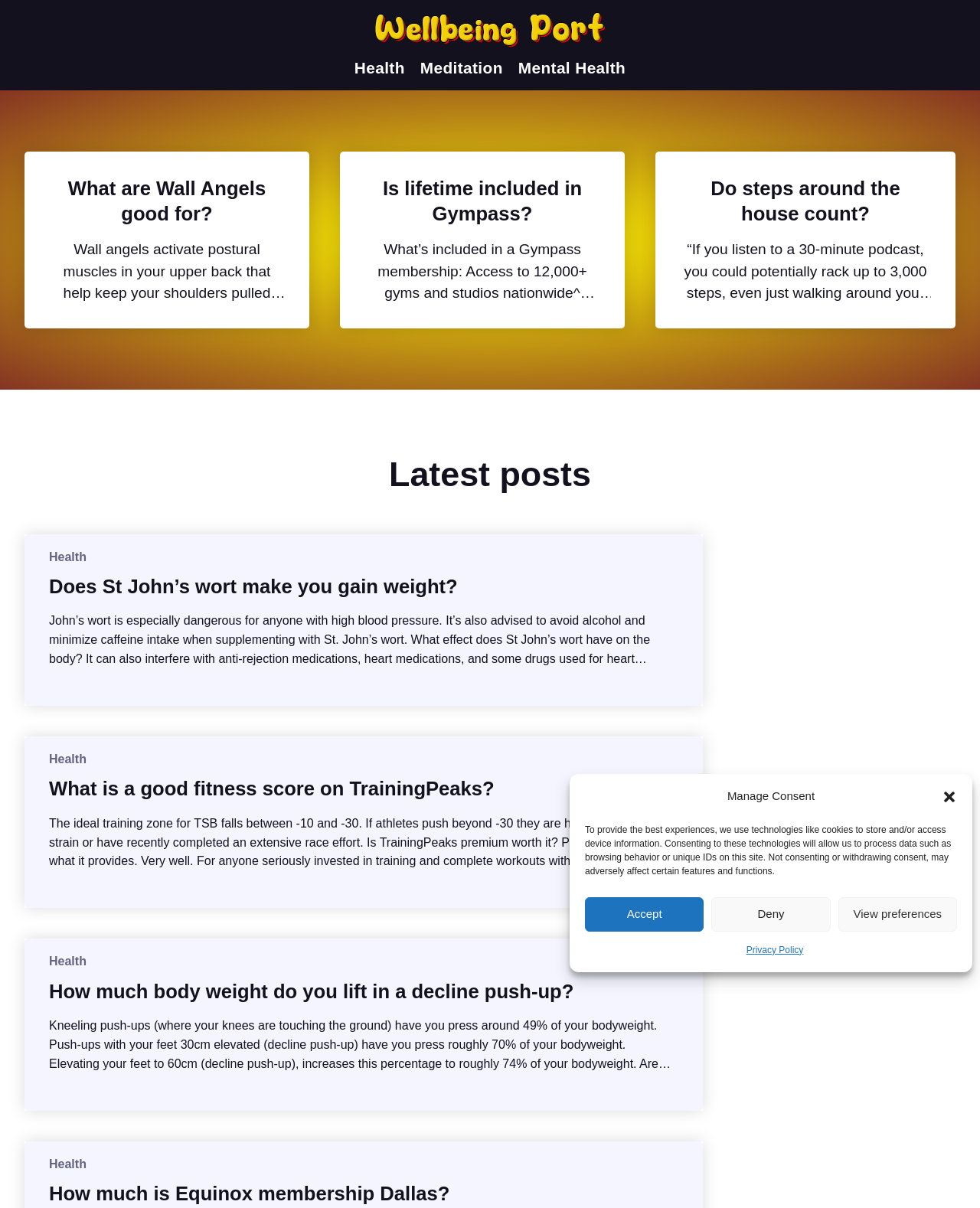How much body weight do you lift in a decline push-up?
Use the information from the screenshot to give a comprehensive response to the question.

According to the webpage, push-ups with your feet 30cm elevated (decline push-up) have you press roughly 70% of your bodyweight, which is more than the 49% of bodyweight lifted in kneeling push-ups.